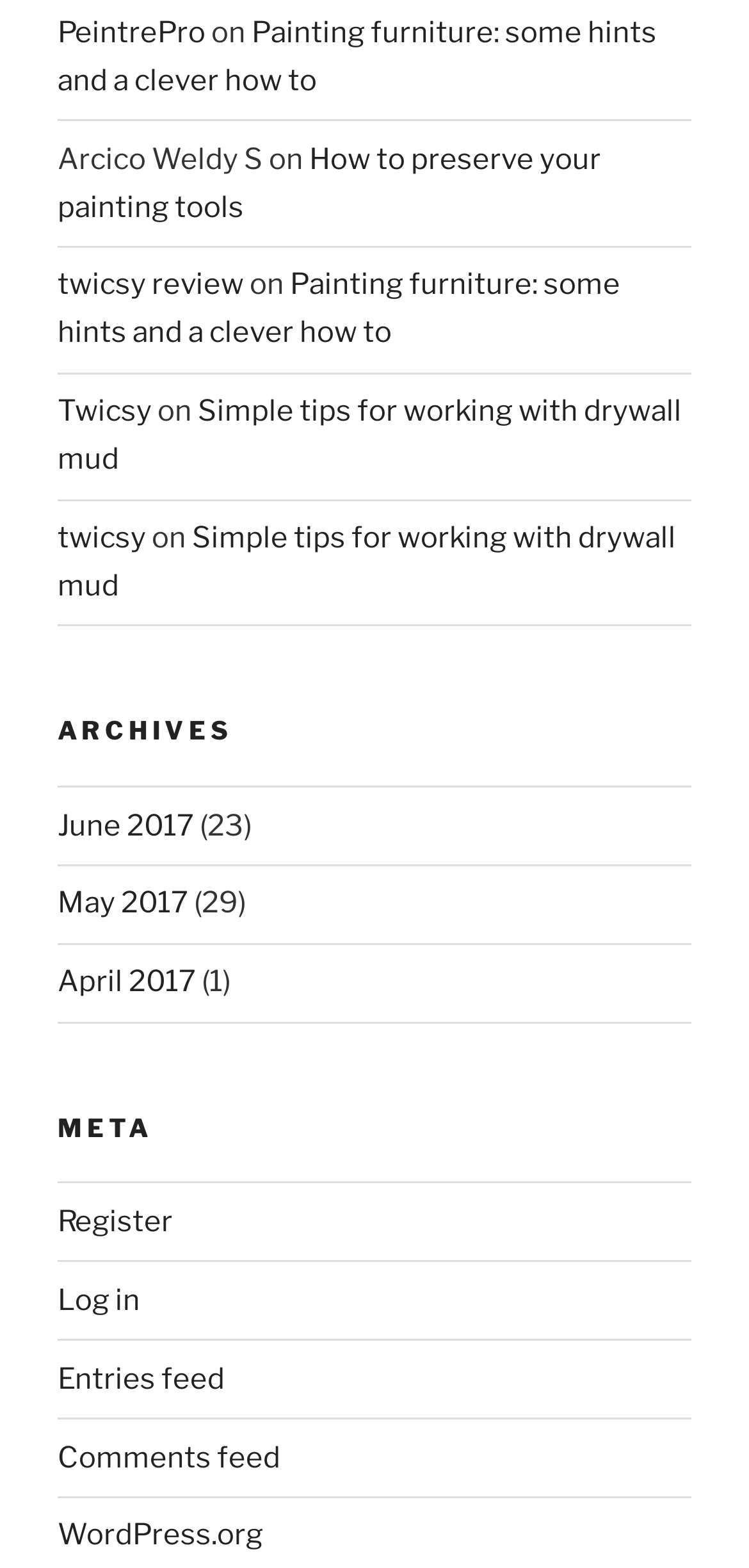Locate the bounding box coordinates of the area where you should click to accomplish the instruction: "Click on 'PeintrePro'".

[0.077, 0.01, 0.274, 0.032]